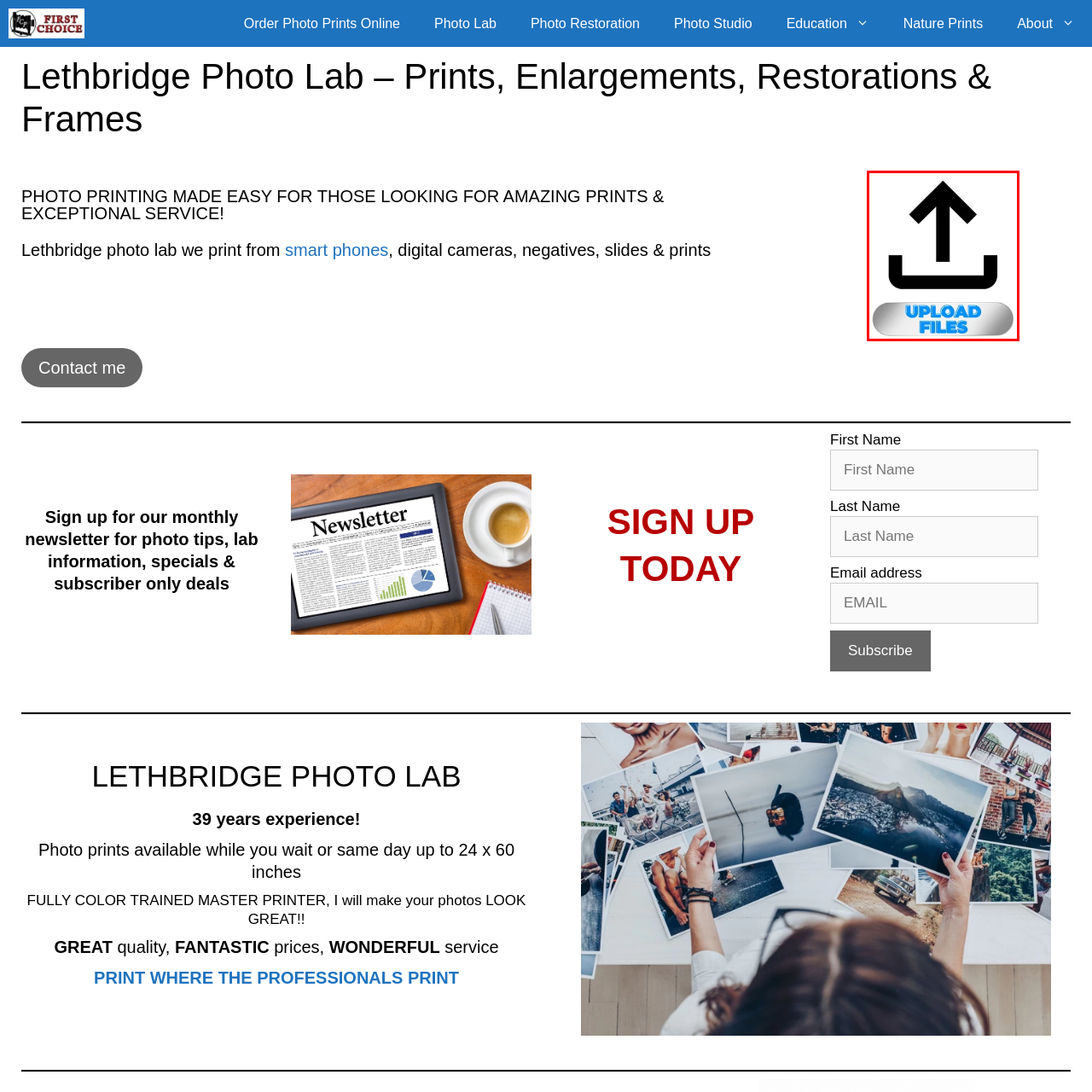Generate a comprehensive caption for the image that is marked by the red border.

The image features a prominent upload icon consisting of an upward arrow above a horizontal line, symbolizing the action of uploading files. Below the icon, there is a silver button with the text “UPLOAD FILES” displayed in bold blue letters, inviting users to take action. This visual representation is integral to the Lethbridge Photo Lab website, specifically guiding users to upload their digital files for printing. The design combines clarity with visual appeal, making it easy for customers to initiate the photo upload process efficiently.